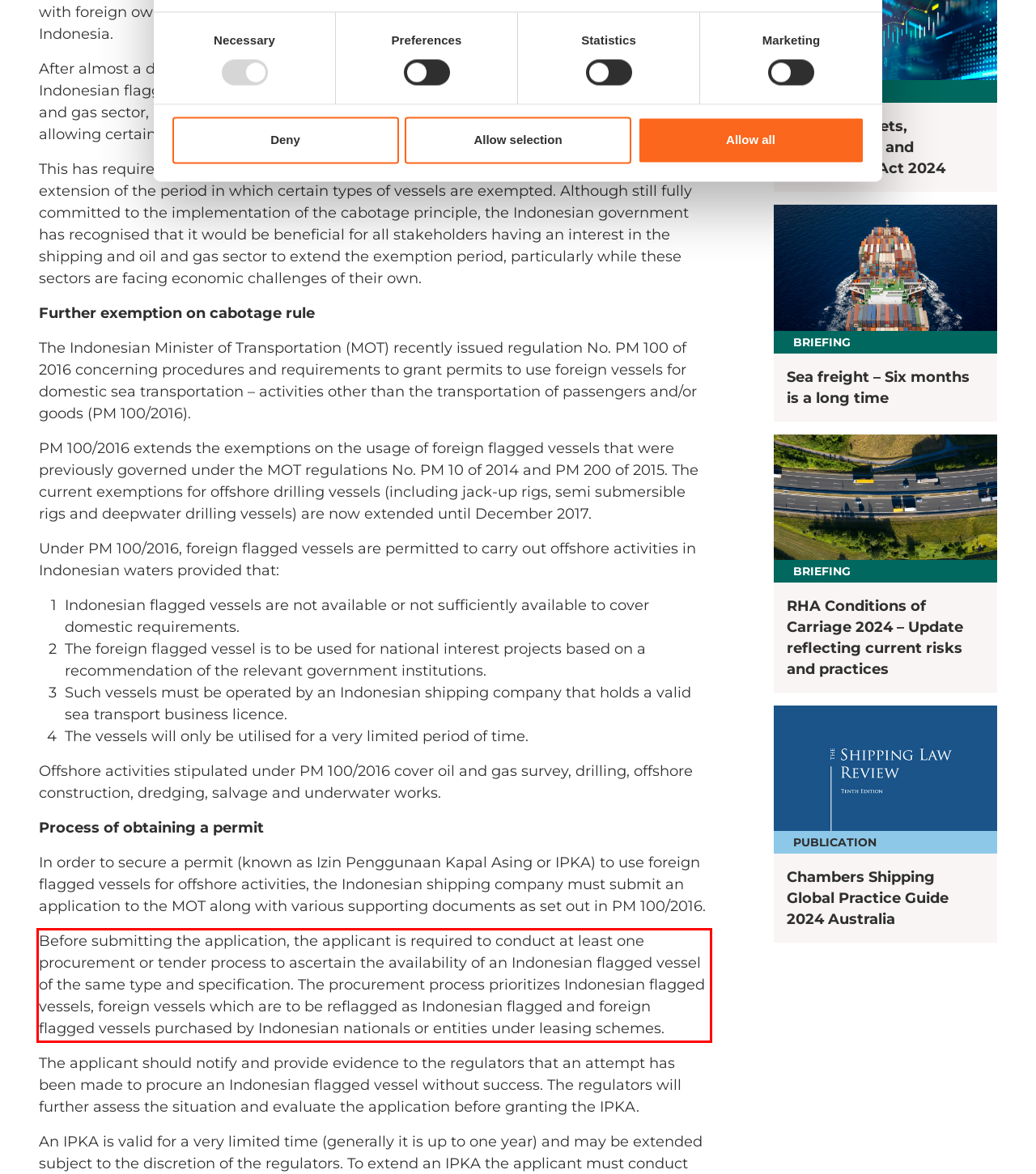You are provided with a screenshot of a webpage that includes a red bounding box. Extract and generate the text content found within the red bounding box.

Before submitting the application, the applicant is required to conduct at least one procurement or tender process to ascertain the availability of an Indonesian flagged vessel of the same type and specification. The procurement process prioritizes Indonesian flagged vessels, foreign vessels which are to be reflagged as Indonesian flagged and foreign flagged vessels purchased by Indonesian nationals or entities under leasing schemes.